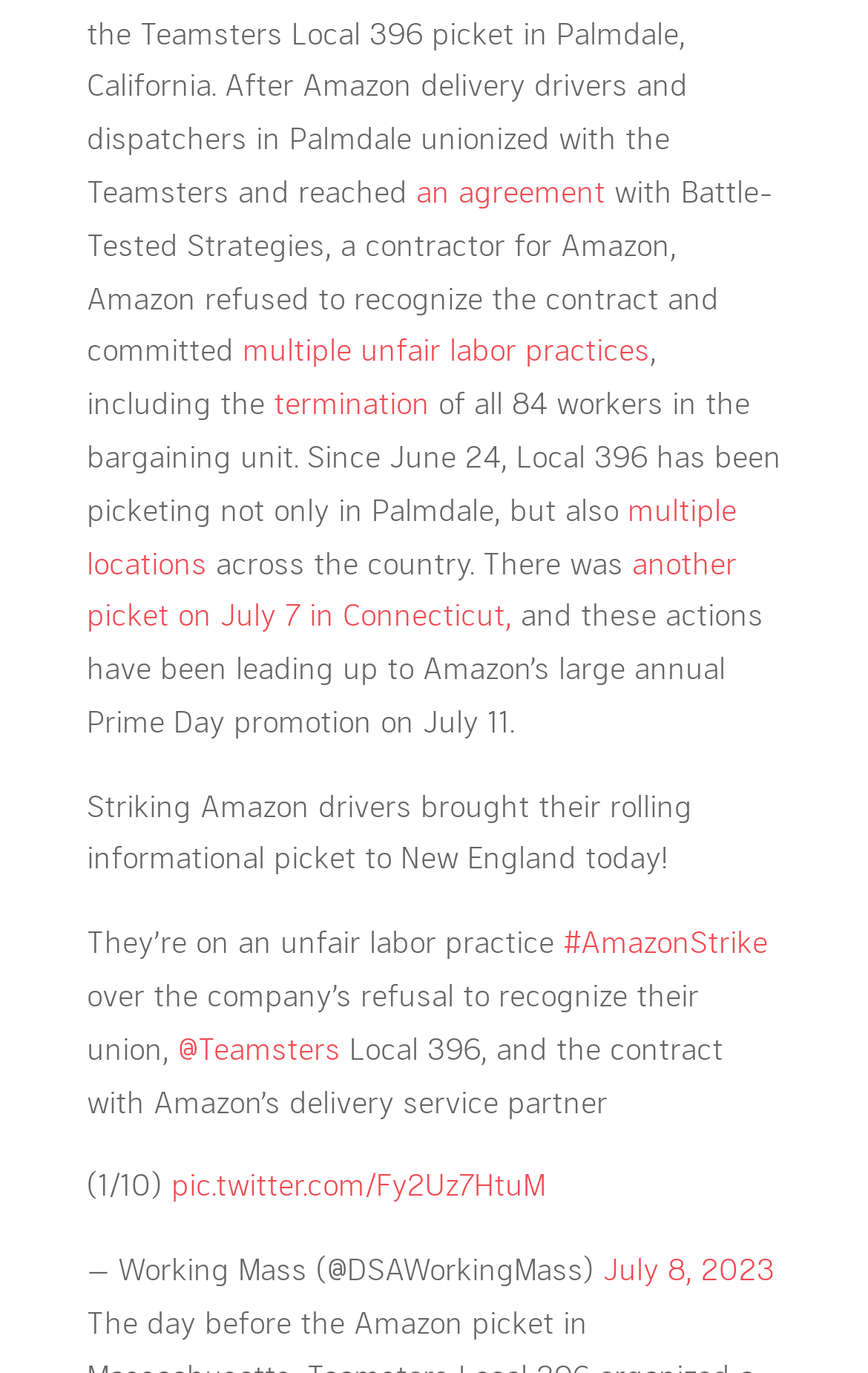Please identify the bounding box coordinates of the area that needs to be clicked to follow this instruction: "Read more about the termination of workers".

[0.315, 0.279, 0.495, 0.307]